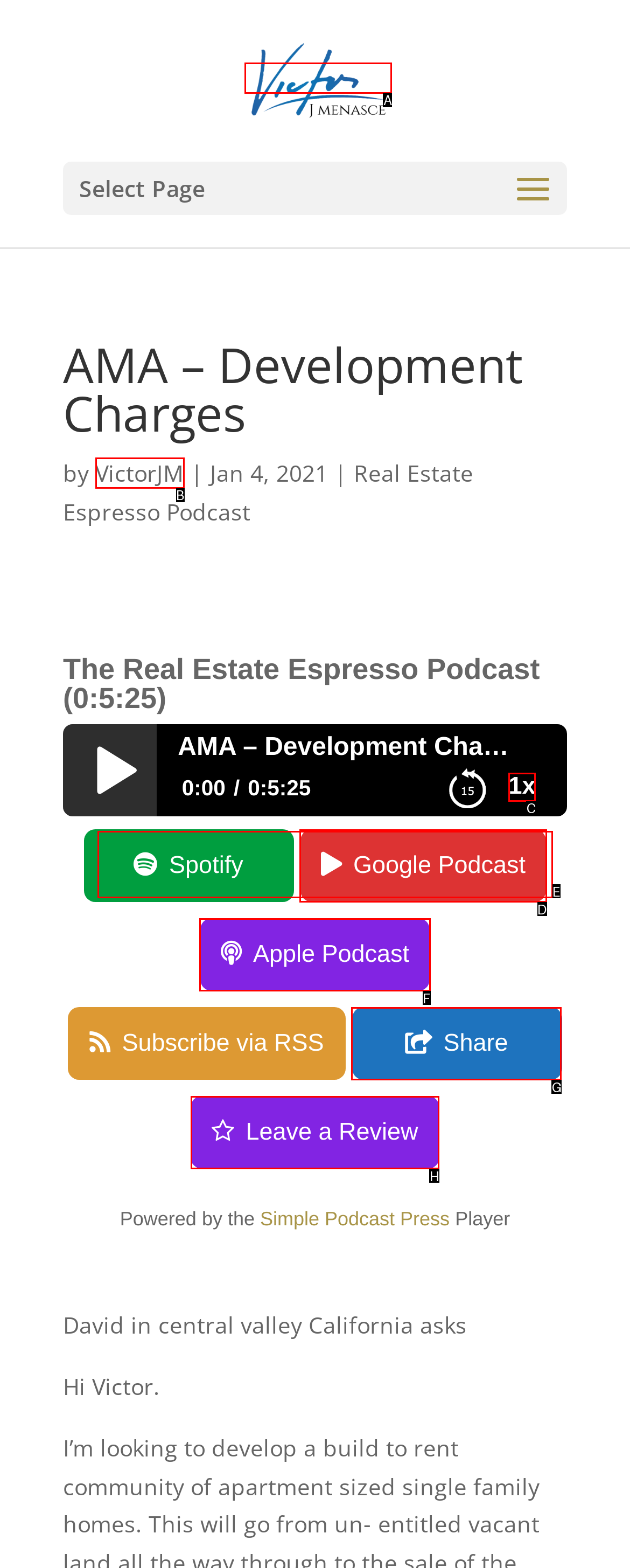To complete the task: Select the 1x playback speed, select the appropriate UI element to click. Respond with the letter of the correct option from the given choices.

C